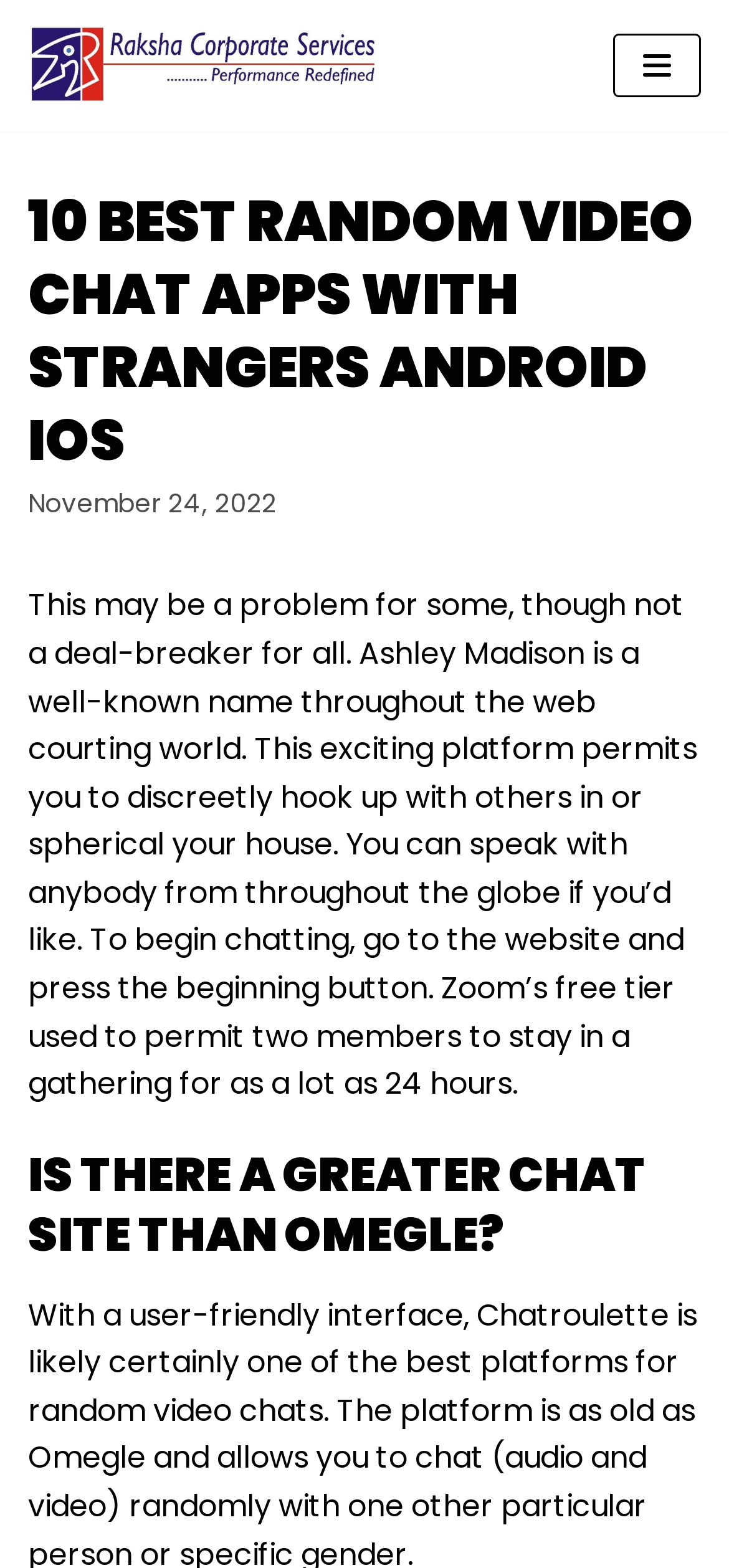Use a single word or phrase to answer the question: What is the topic of the article?

Random Video Chat Apps